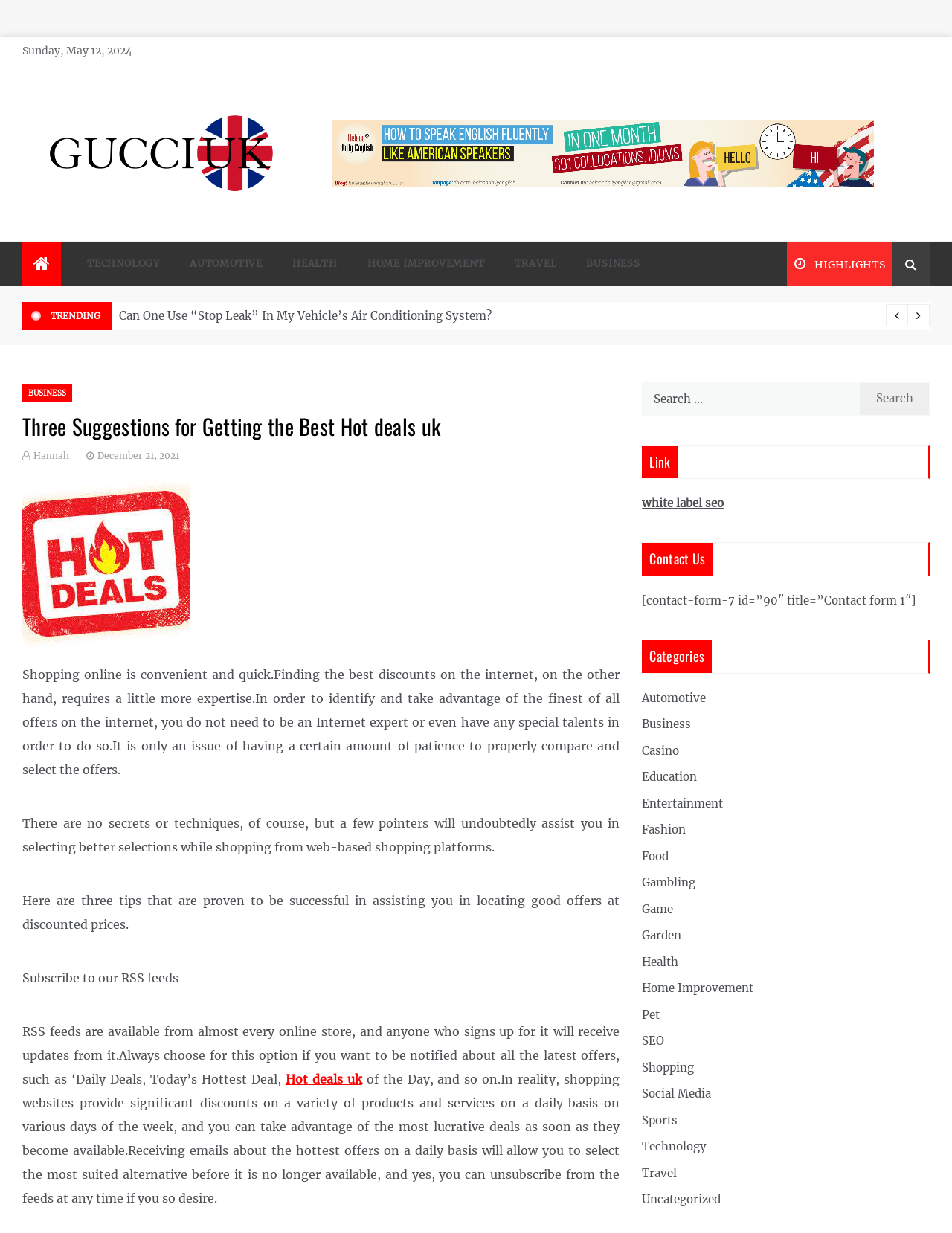How many categories are listed on the webpage?
Deliver a detailed and extensive answer to the question.

I counted the number of links under the 'Categories' heading and found 19 categories listed, including Automotive, Business, Casino, and so on.